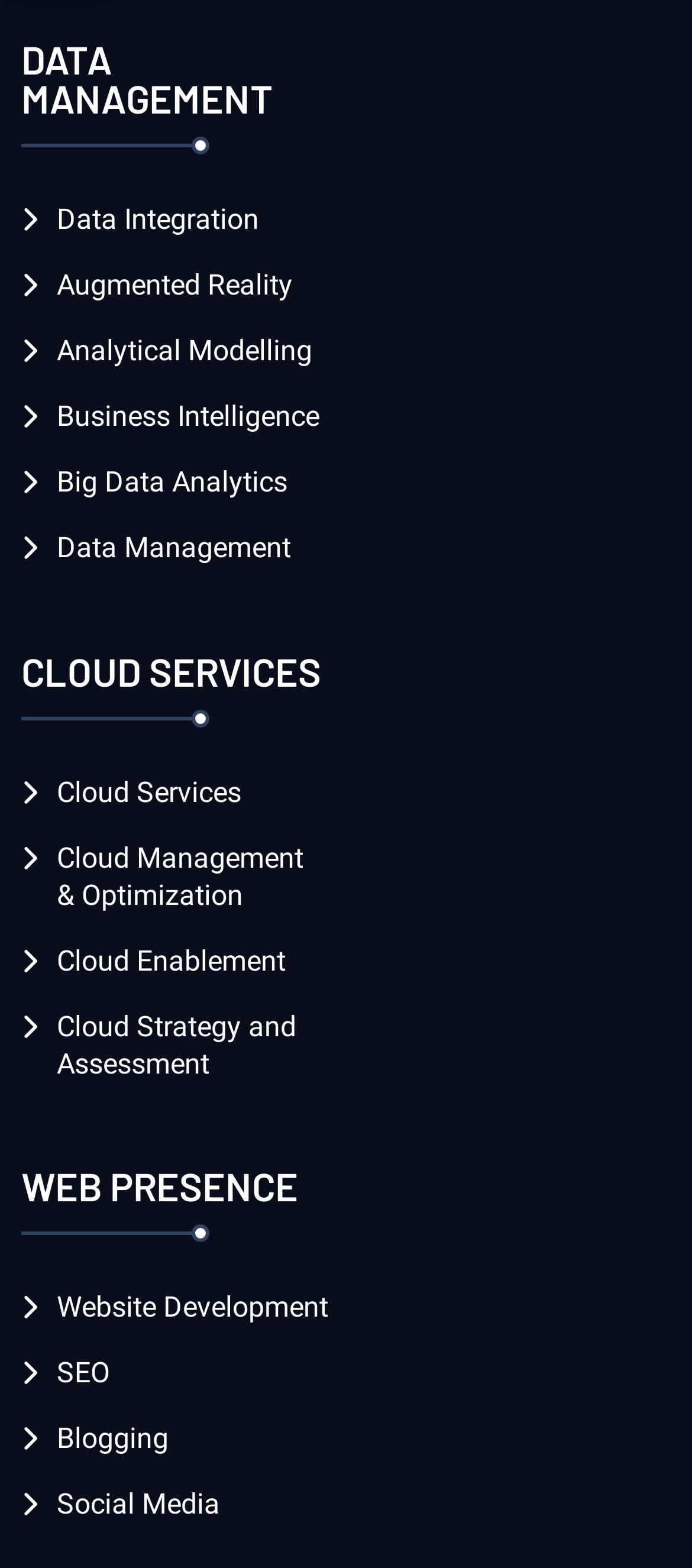Give a succinct answer to this question in a single word or phrase: 
How many categories of services are listed on the webpage?

3